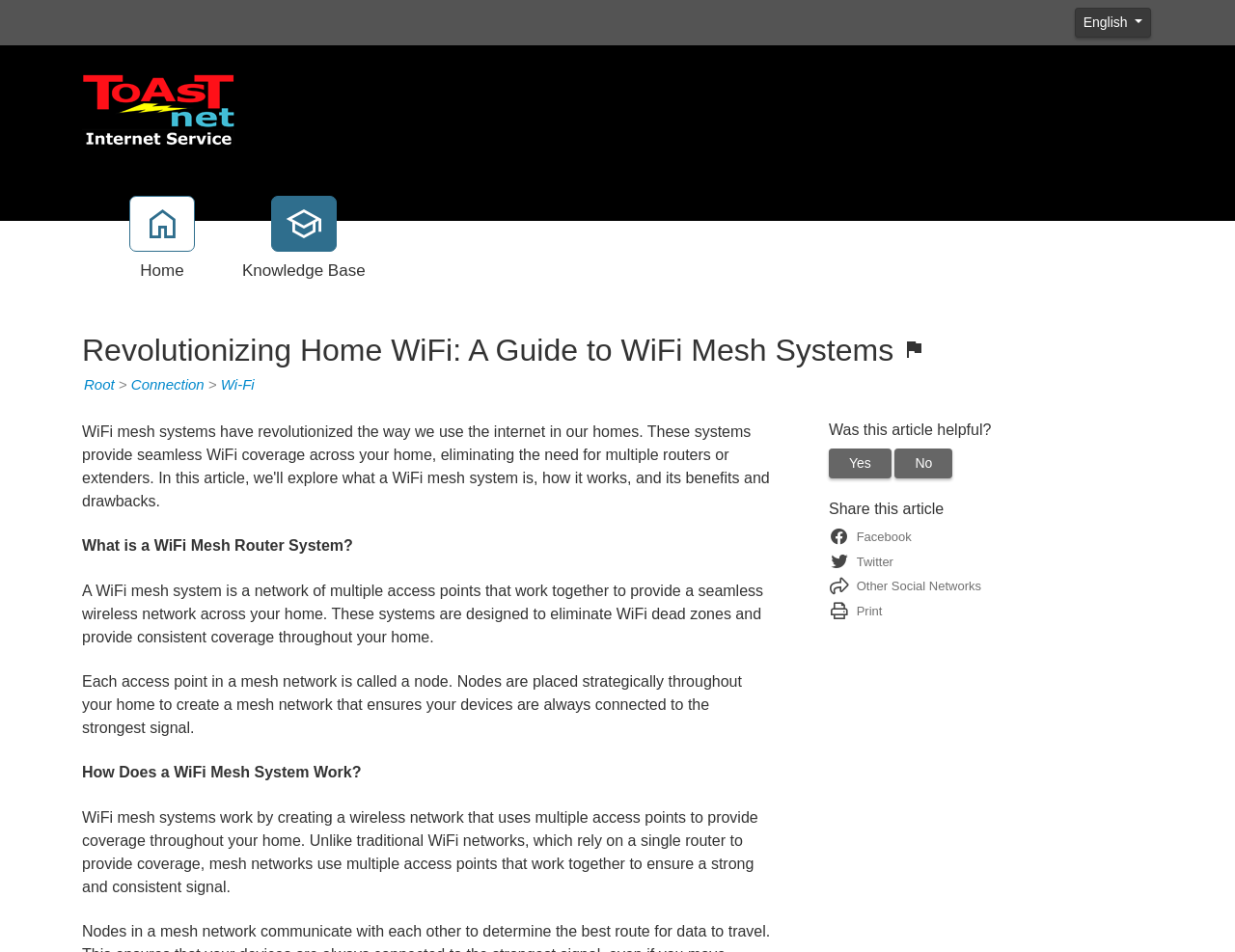Describe all the significant parts and information present on the webpage.

This webpage is a guide to WiFi mesh systems, with a focus on revolutionizing home WiFi. At the top right corner, there is a button labeled "English". Below it, there is a header section with a link to "TOAST.net" accompanied by an image of the same name. 

To the right of the header section, there are three links: "Home", "Knowledge Base", and a heading that repeats the title of the webpage. Below this section, there are four links: "Root", "Connection", "Wi-Fi", and a greater-than symbol.

The main content of the webpage is divided into sections. The first section starts with a heading that asks "What is a WiFi Mesh Router System?" followed by two paragraphs of text that explain the concept of a WiFi mesh system. 

The next section has a heading that asks "How Does a WiFi Mesh System Work?" and is followed by another paragraph of explanatory text. 

Further down the page, there is a section with a heading that asks "Was this article helpful?" and provides two links to respond: "Yes" and "No". 

Finally, there is a section with a heading that says "Share this article" and provides four links to share the article on various social media platforms, including Facebook, Twitter, and others, as well as a link to print the article.